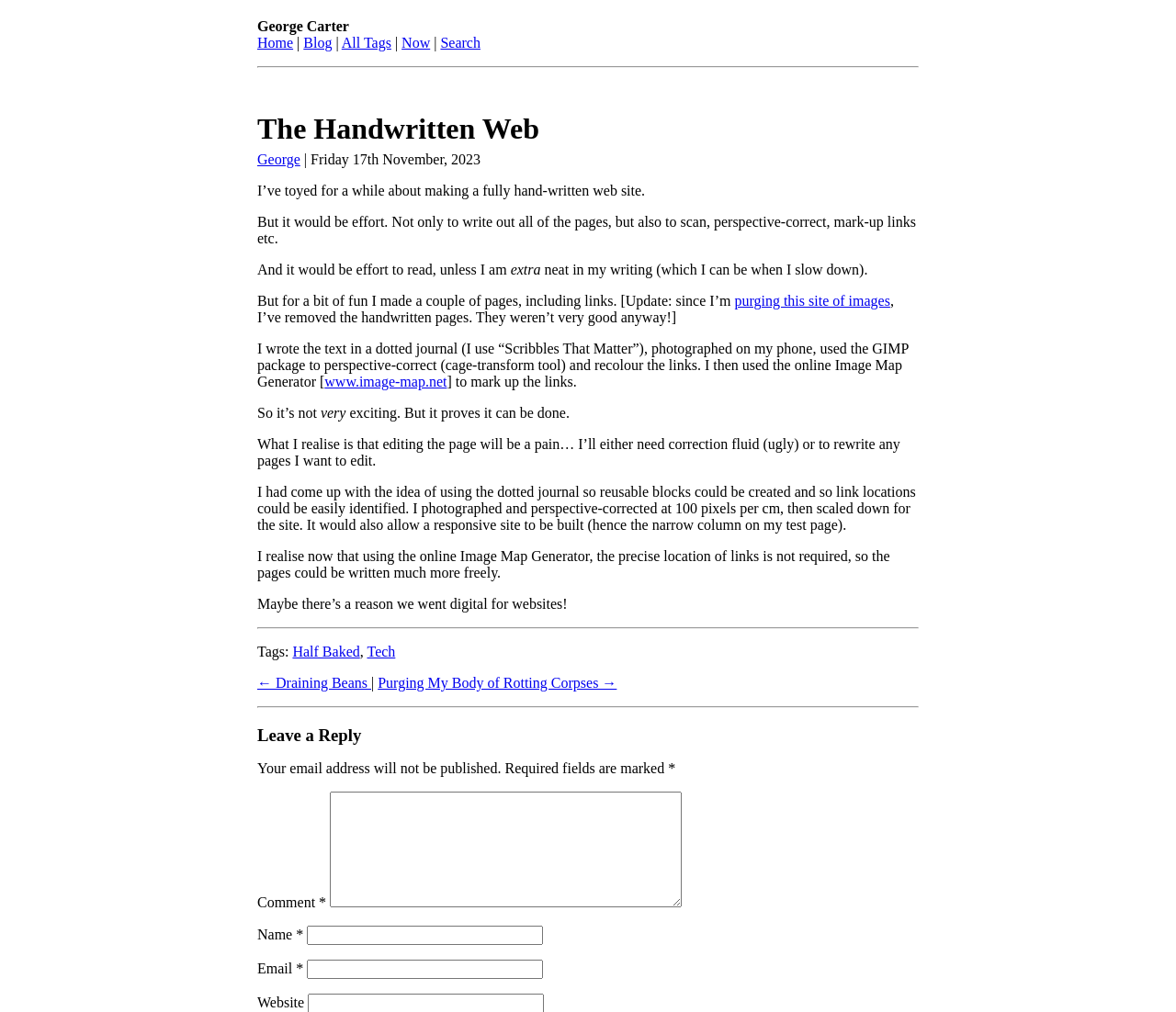What is the theme of the blog post?
From the details in the image, answer the question comprehensively.

The theme of the blog post is about creating a handwritten web site, as mentioned in the text 'I’ve toyed for a while about making a fully hand-written web site'.